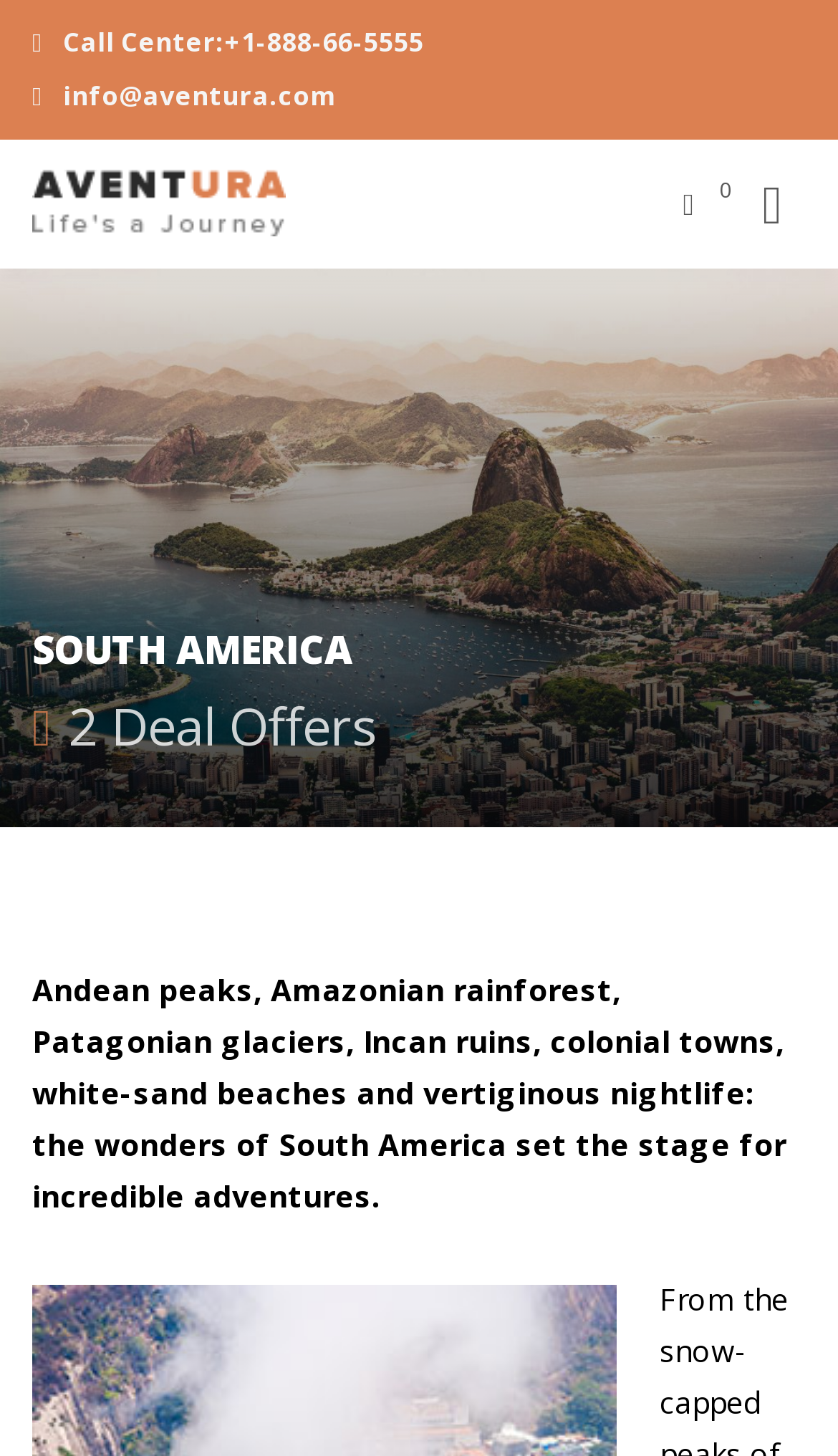Respond to the following query with just one word or a short phrase: 
How many deal offers are available?

2